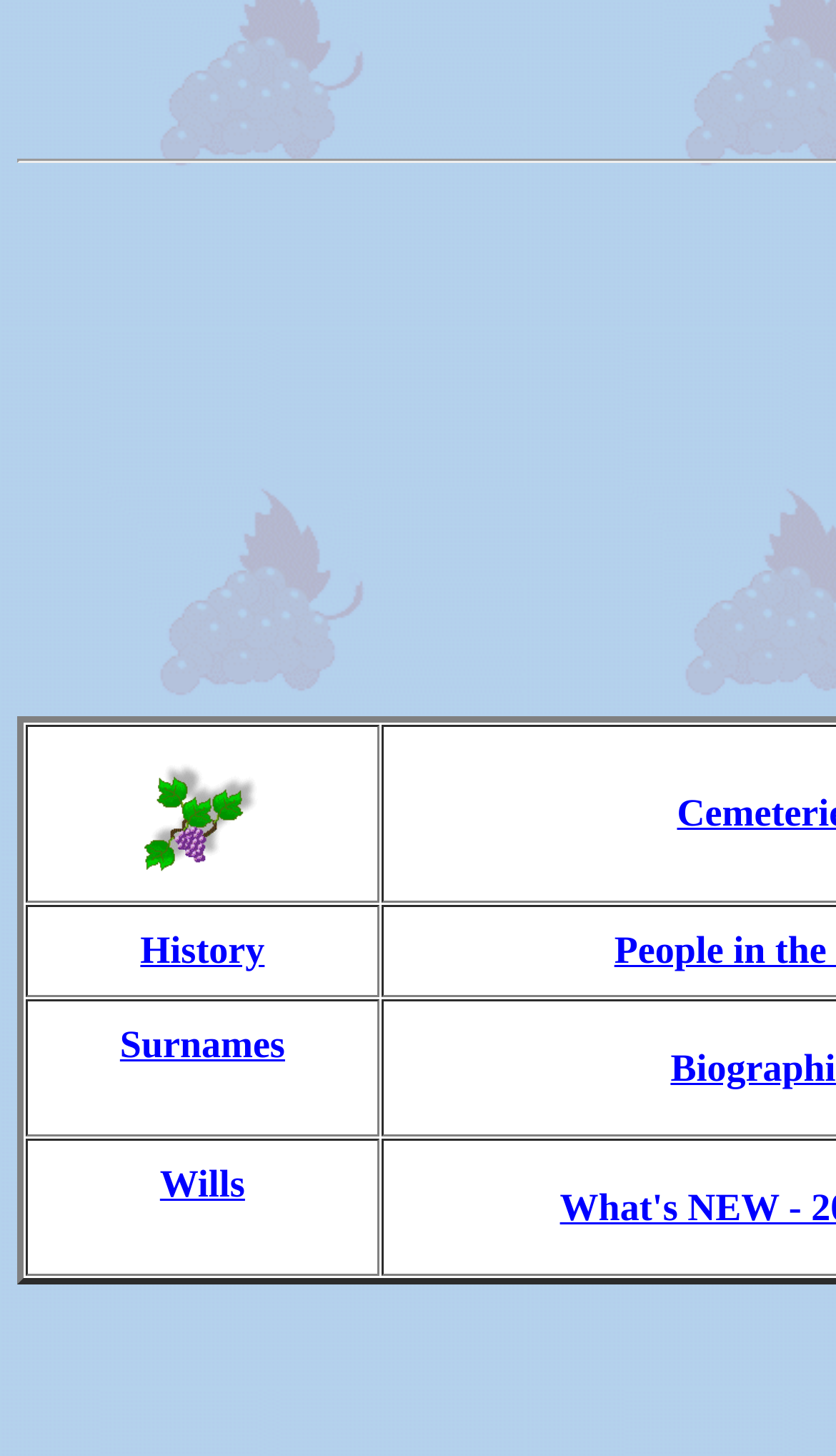Locate the bounding box coordinates of the UI element described by: "History". Provide the coordinates as four float numbers between 0 and 1, formatted as [left, top, right, bottom].

[0.168, 0.638, 0.317, 0.667]